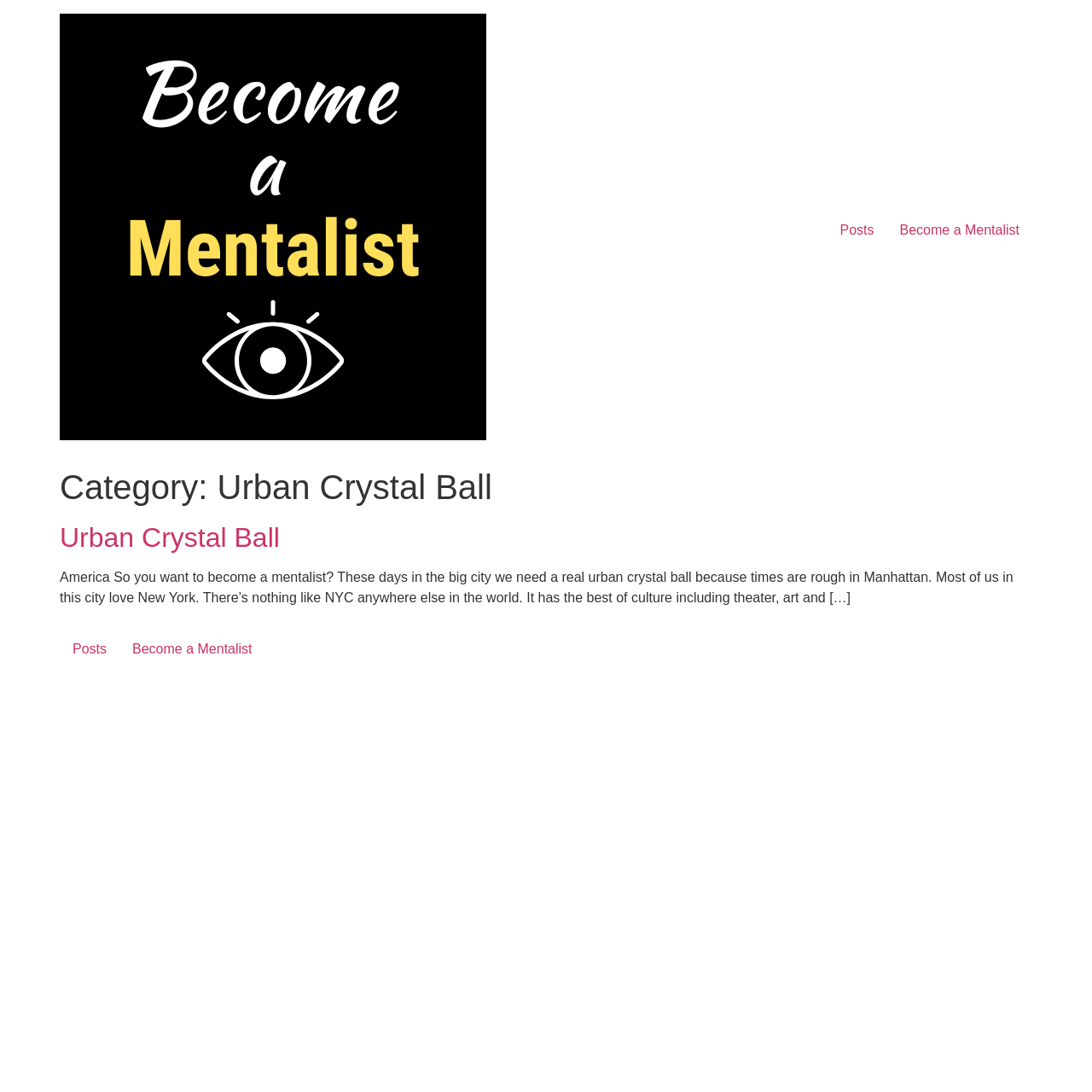Analyze the image and give a detailed response to the question:
What is the category of the Urban Crystal Ball?

I determined the answer by looking at the header section of the webpage, where it says 'Category: Urban Crystal Ball'. This indicates that the Urban Crystal Ball is categorized under itself, which is a common practice in blogging or article-based websites.